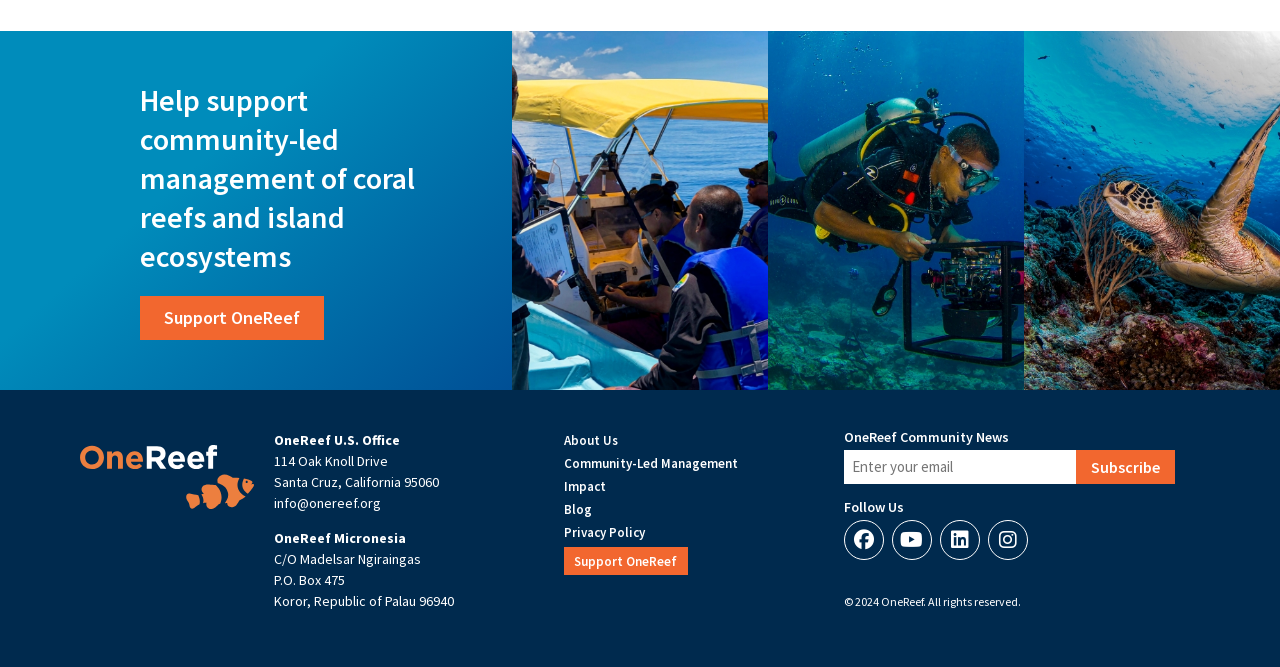Answer the following query with a single word or phrase:
What is the name of the organization?

OneReef